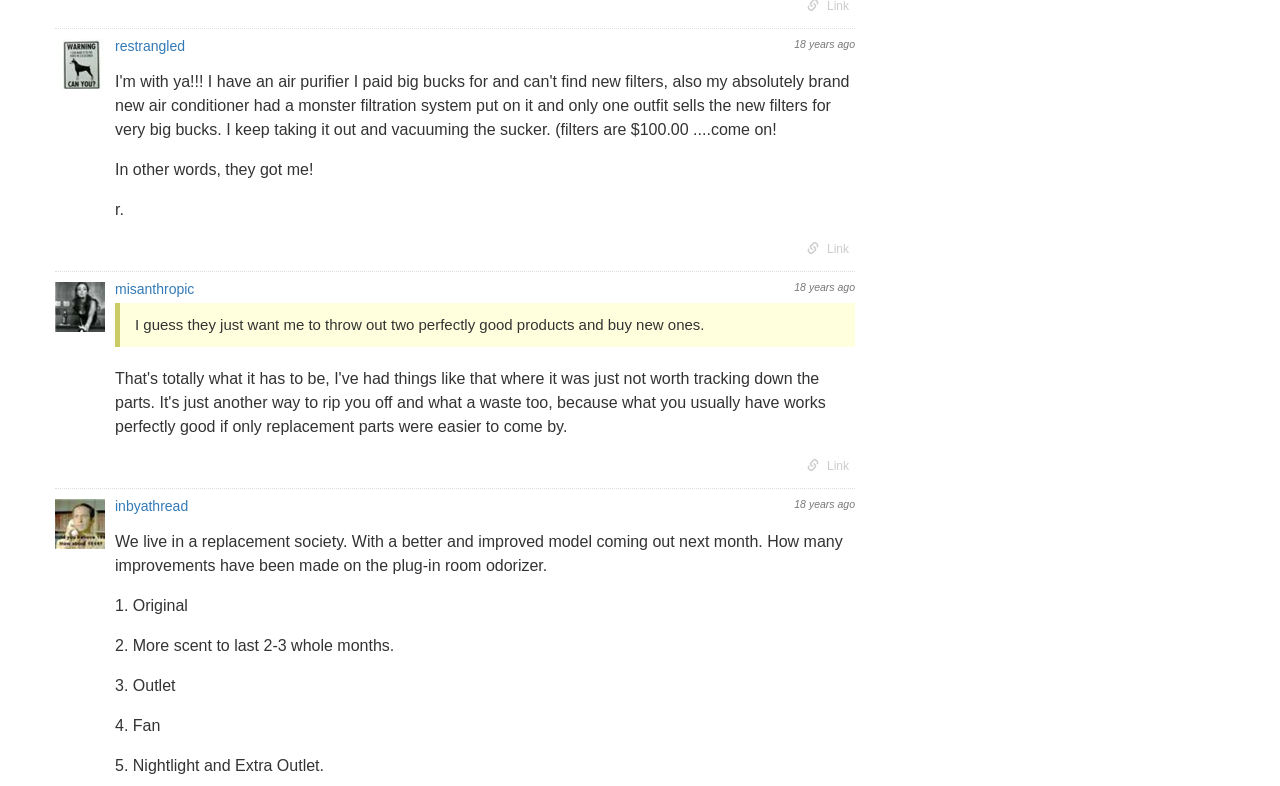Give the bounding box coordinates for the element described as: "parent_node: restrangled title="restrangled"".

[0.043, 0.049, 0.09, 0.332]